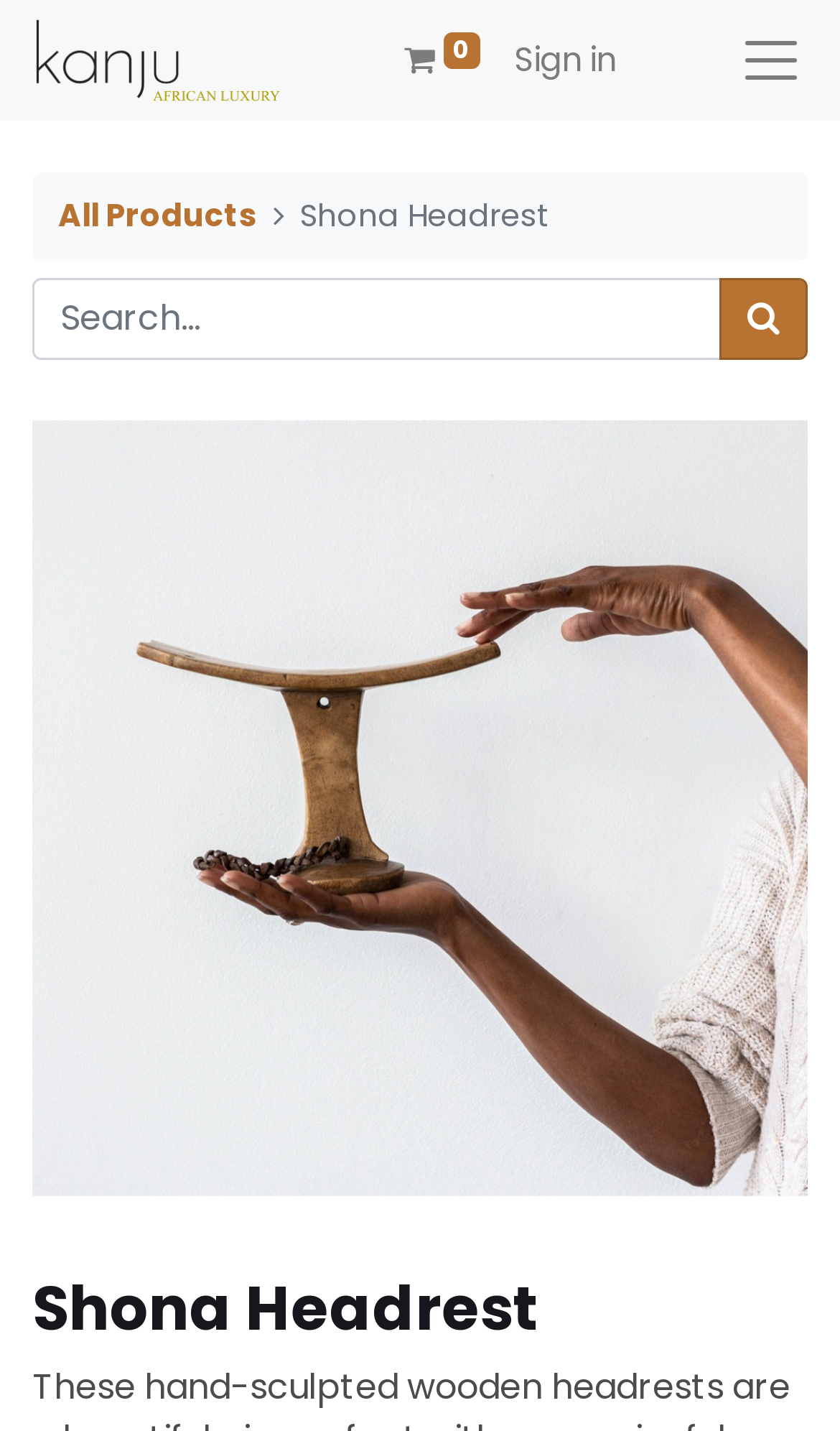Using the information in the image, give a detailed answer to the following question: Is there a search function on the webpage?

I found a search box with a placeholder text 'Search...' and a search button, which indicates that there is a search function on the webpage.